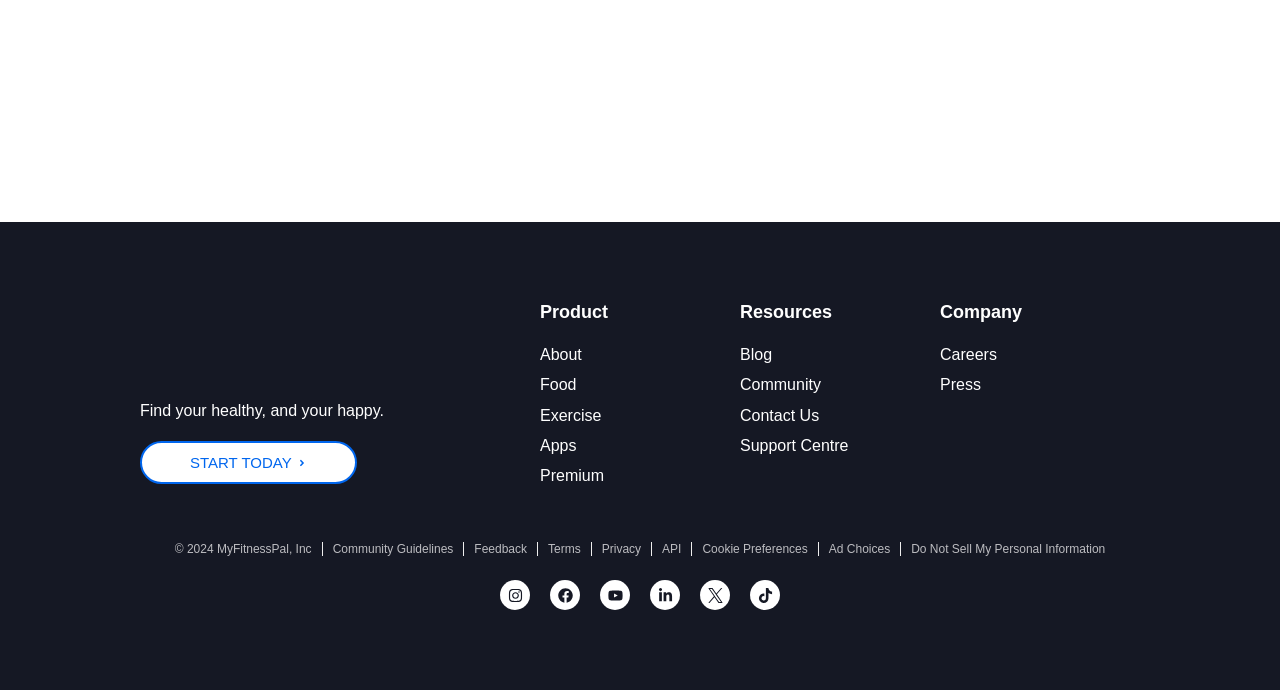Determine the bounding box coordinates of the clickable region to execute the instruction: "Visit 'Instagram'". The coordinates should be four float numbers between 0 and 1, denoted as [left, top, right, bottom].

[0.391, 0.841, 0.414, 0.884]